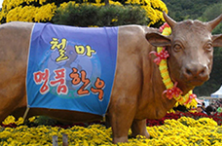Detail everything you observe in the image.

The image depicts a large, decorative cow statue adorned with a colorful garland and a vibrant banner. The banner features stylized text in Korean, which translates to something emphasizing the cow's prominence, likely in relation to a local event or celebration. Surrounding the statue are bright yellow flowers, enhancing the festive atmosphere. This scene could be part of a cultural or agricultural festival, reflecting the local significance of cattle in the region, possibly linked to traditions or community pride.